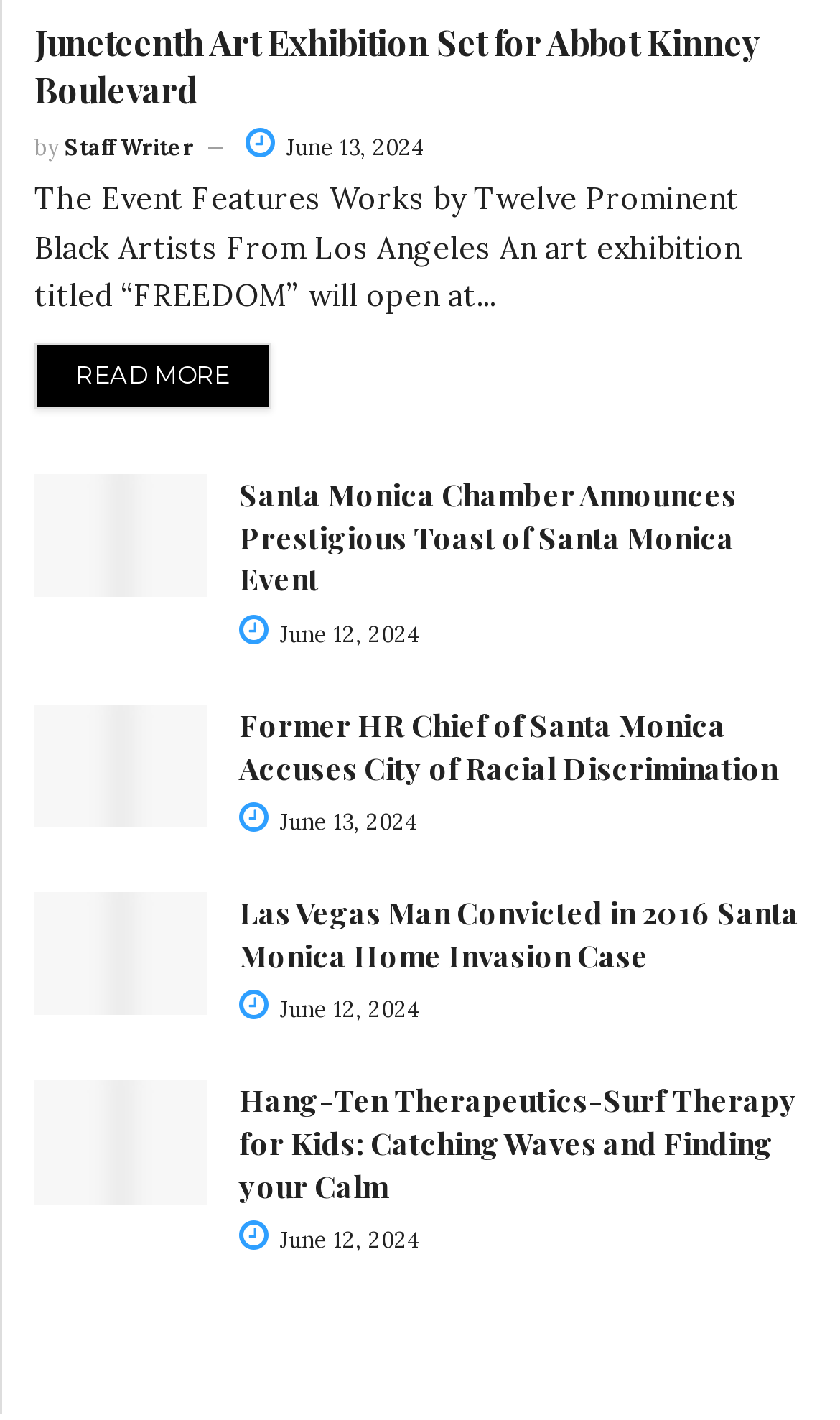Please identify the bounding box coordinates of the area that needs to be clicked to fulfill the following instruction: "Learn about the Former HR Chief of Santa Monica's accusations."

[0.041, 0.496, 0.246, 0.583]